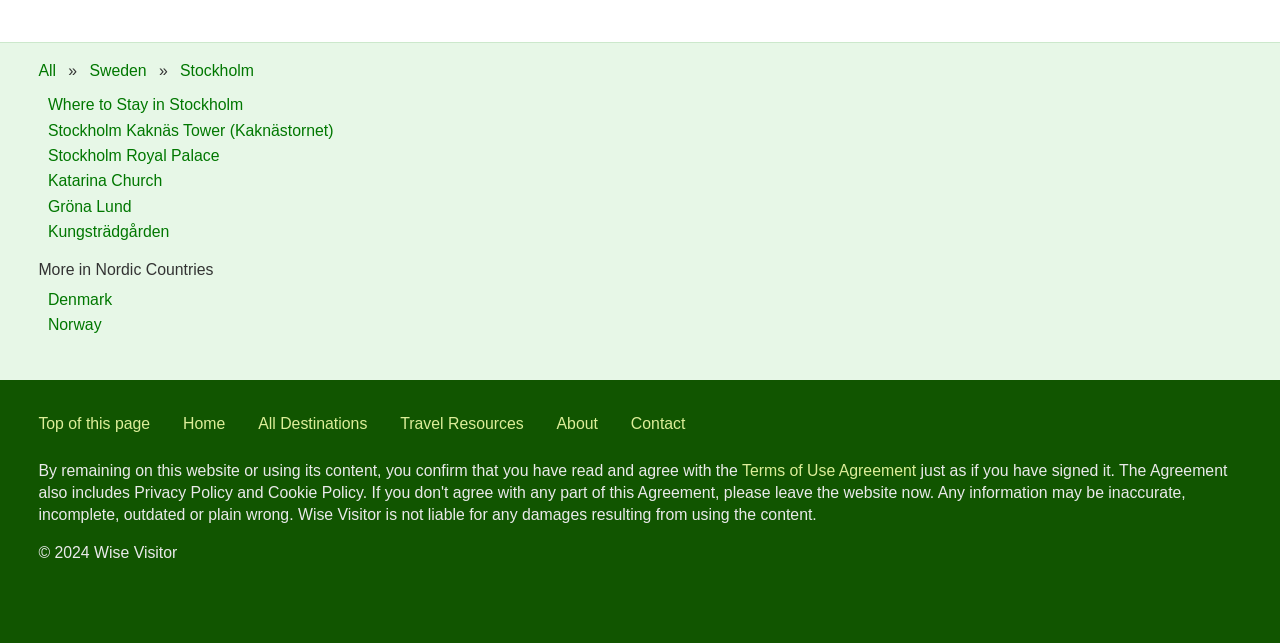Locate the bounding box coordinates of the element to click to perform the following action: 'Visit 'Sweden''. The coordinates should be given as four float values between 0 and 1, in the form of [left, top, right, bottom].

[0.064, 0.087, 0.121, 0.131]